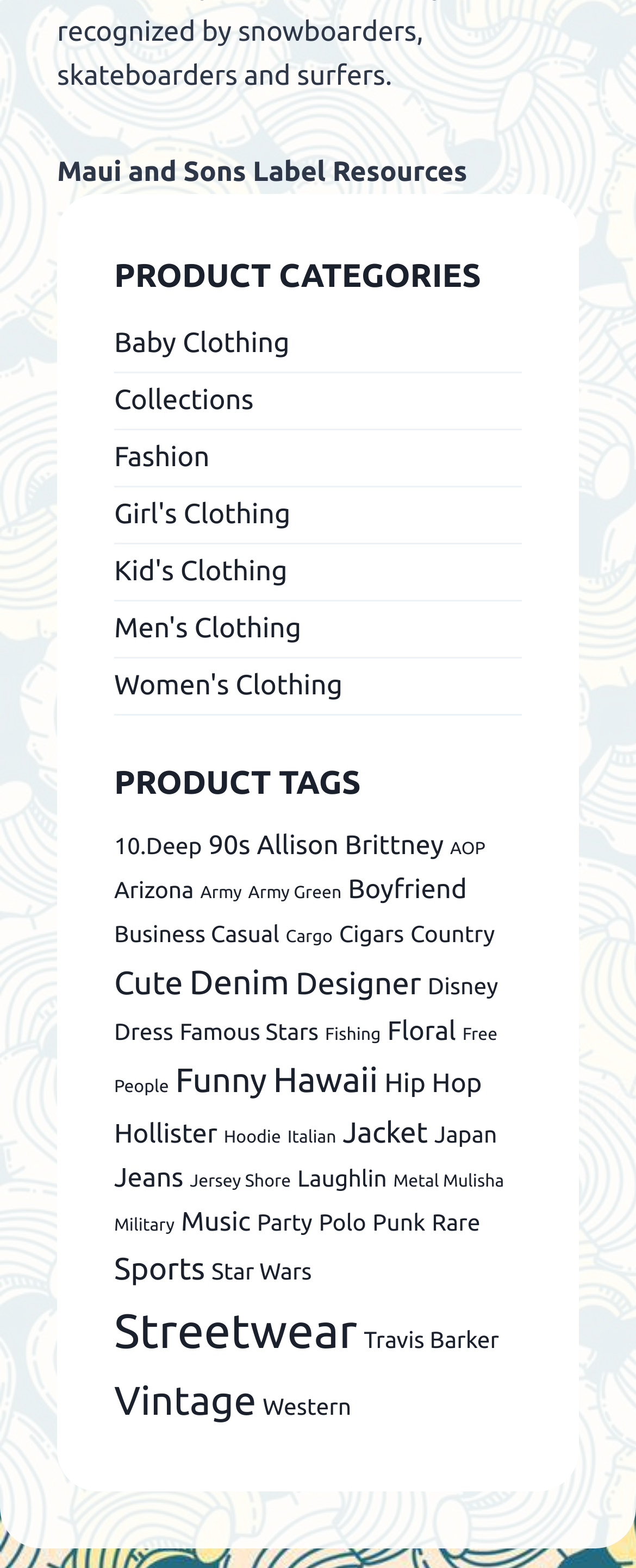Locate the bounding box for the described UI element: "Denim". Ensure the coordinates are four float numbers between 0 and 1, formatted as [left, top, right, bottom].

[0.298, 0.614, 0.455, 0.638]